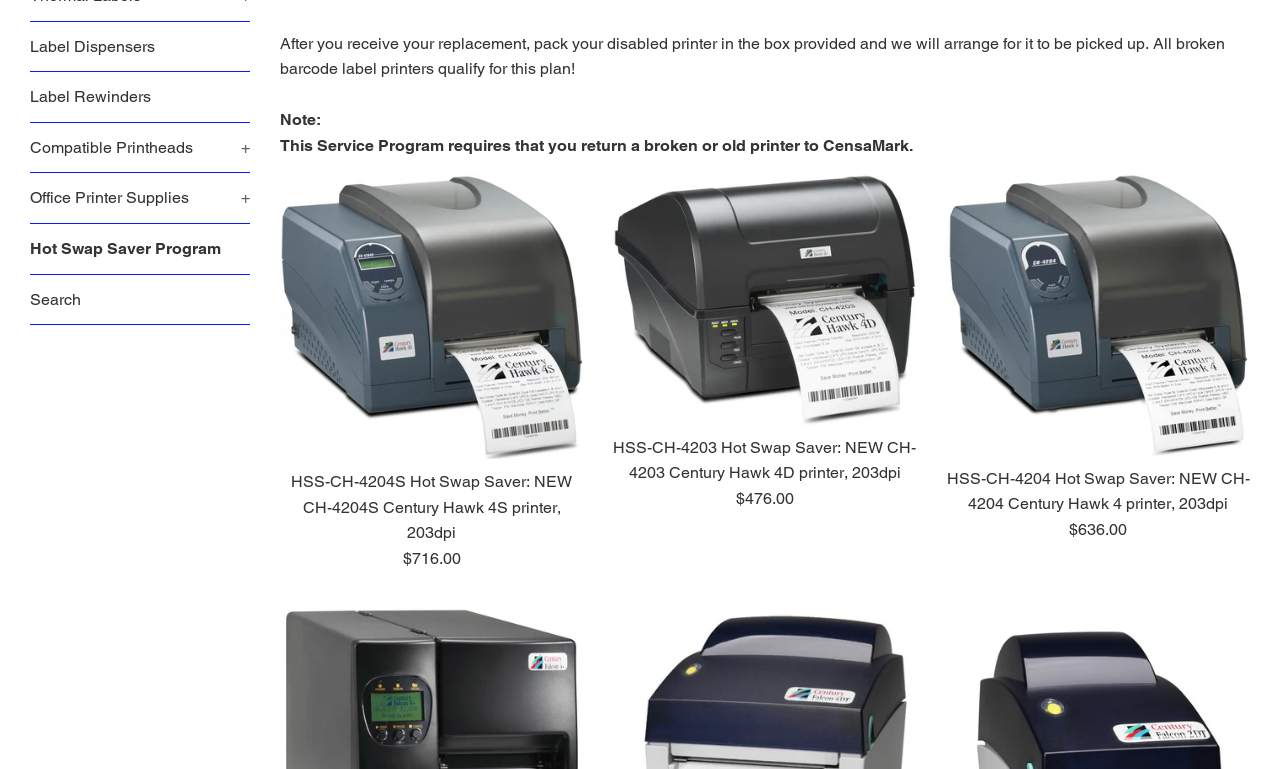Find the bounding box of the UI element described as: "People". The bounding box coordinates should be given as four float values between 0 and 1, i.e., [left, top, right, bottom].

None